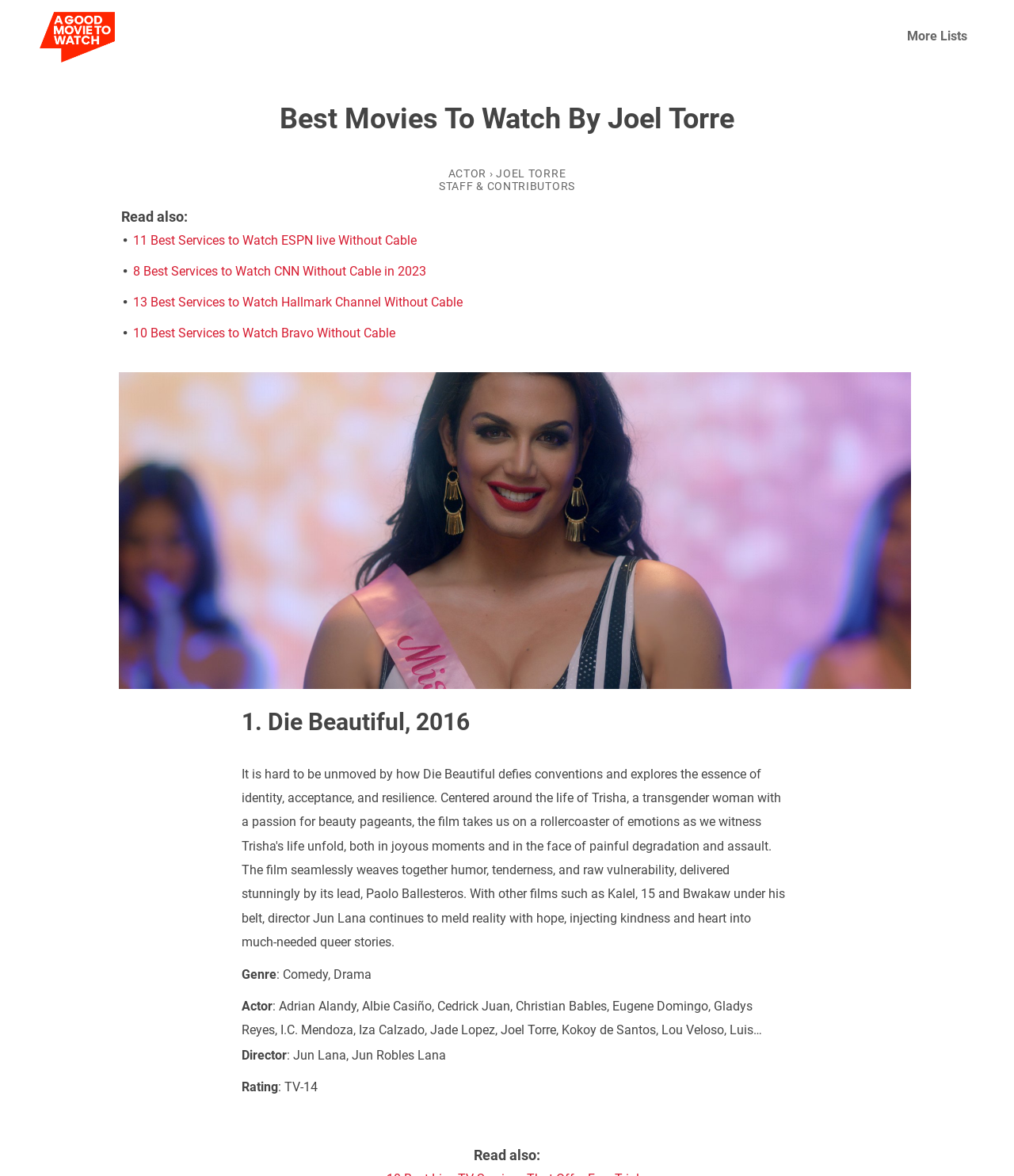Find the bounding box coordinates for the area that should be clicked to accomplish the instruction: "Click on the 'agoodmovietowatch' link".

[0.039, 0.03, 0.113, 0.047]